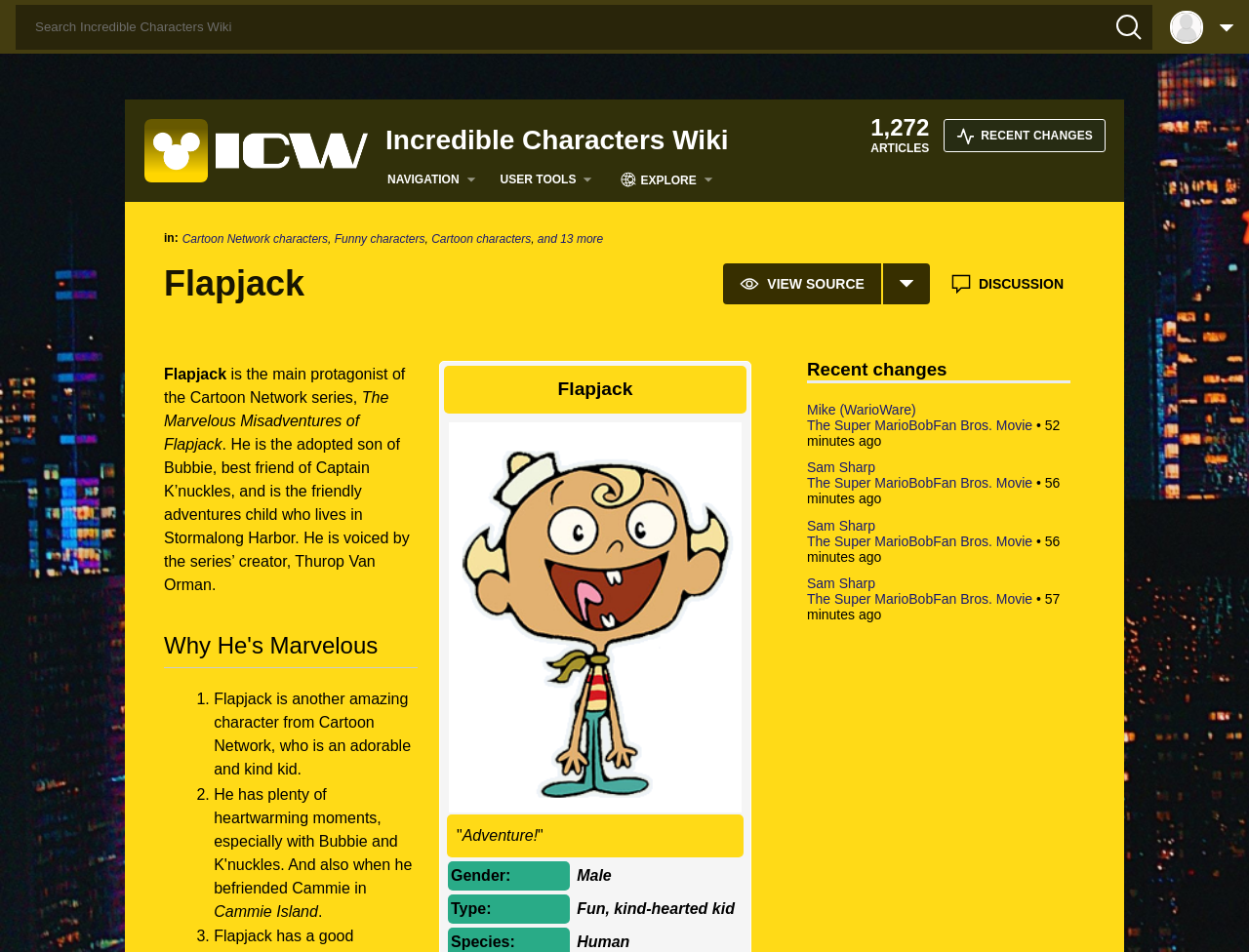Given the element description Recent changes, predict the bounding box coordinates for the UI element in the webpage screenshot. The format should be (top-left x, top-left y, bottom-right x, bottom-right y), and the values should be between 0 and 1.

[0.756, 0.125, 0.885, 0.16]